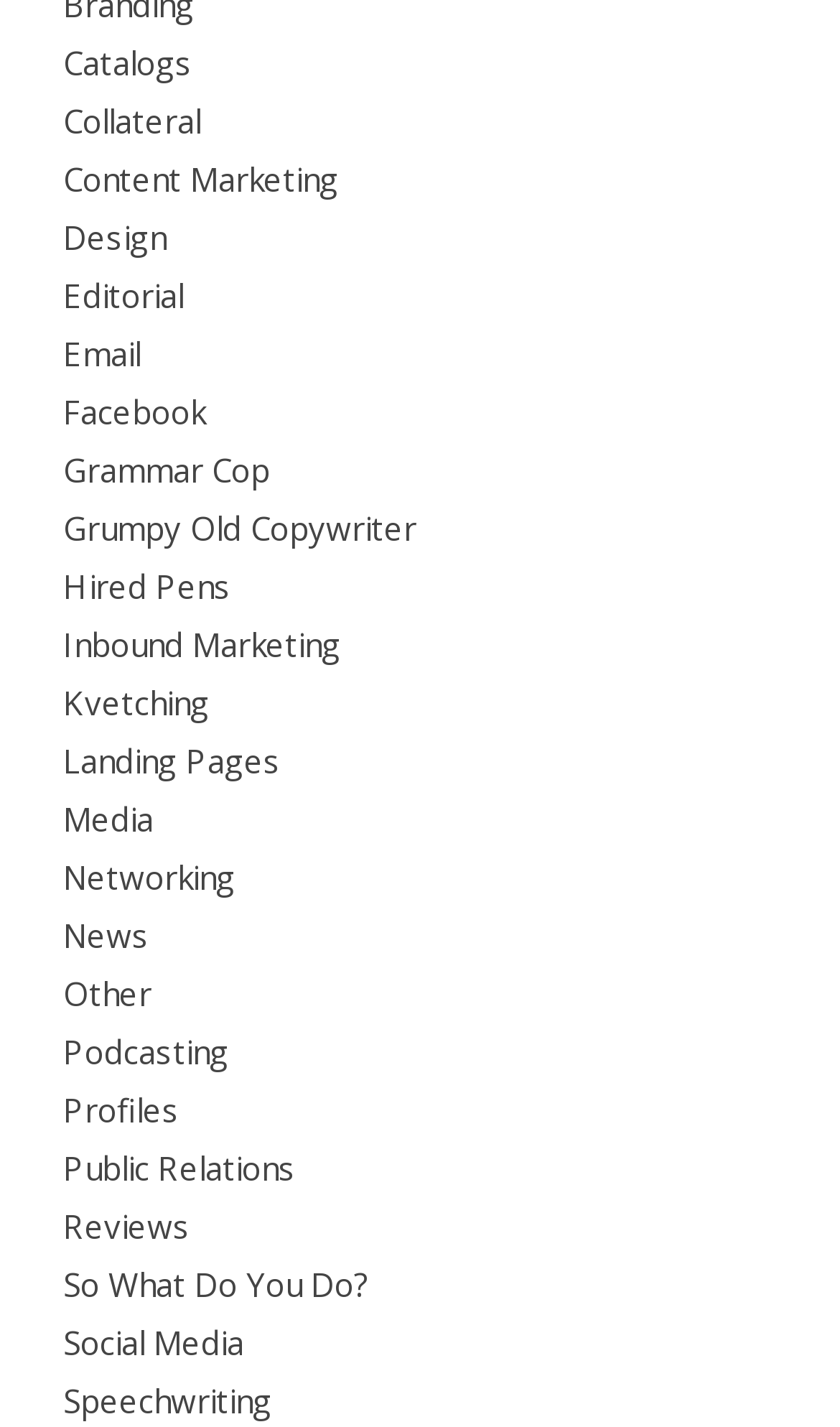Can you find the bounding box coordinates of the area I should click to execute the following instruction: "Explore Grammar Cop"?

[0.075, 0.313, 0.321, 0.344]